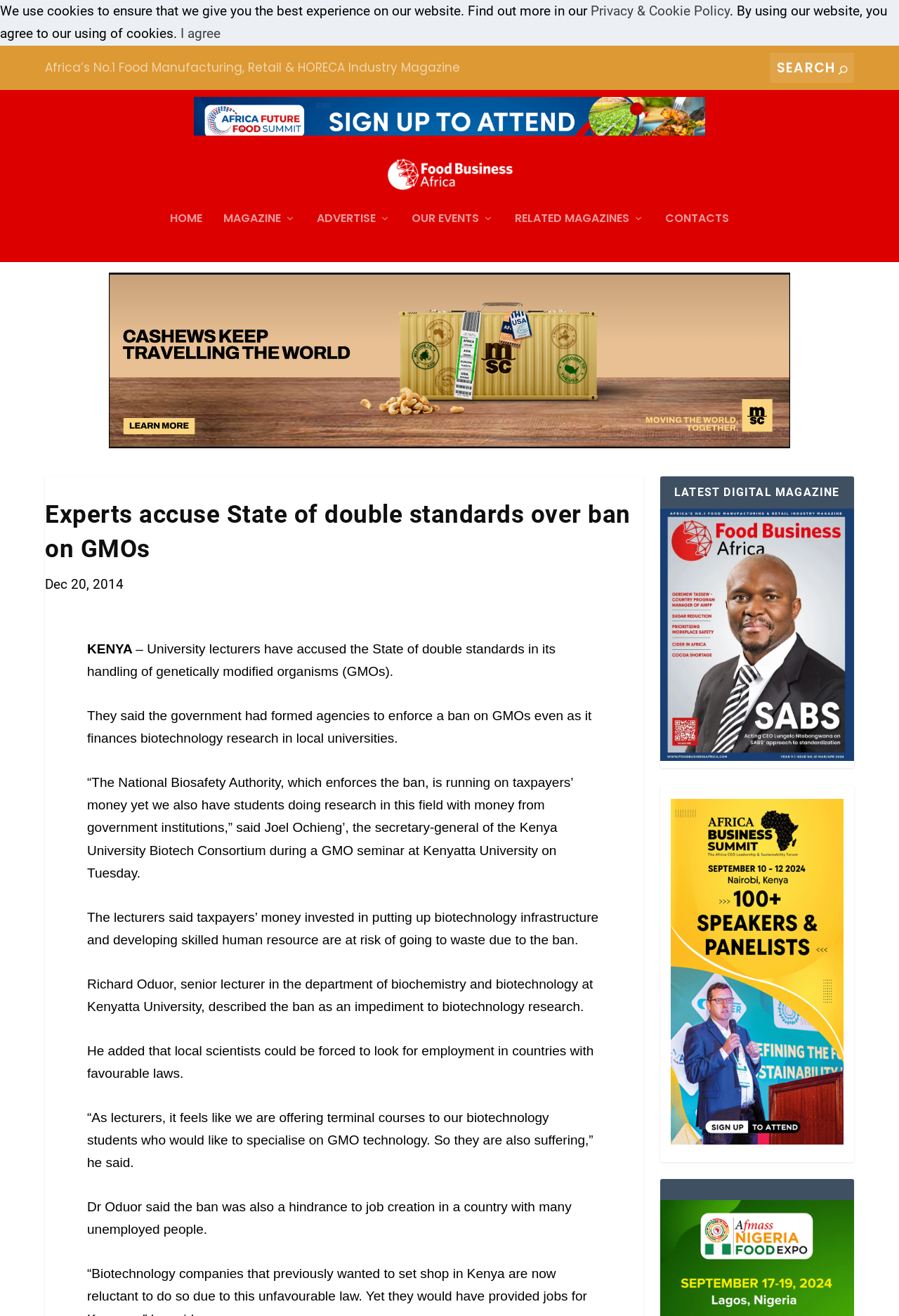What is the name of the university where a GMO seminar was held?
Answer the question with detailed information derived from the image.

The answer can be found in the article's content, specifically in the sentence '...during a GMO seminar at Kenyatta University on Tuesday.' which mentions the name of the university where the seminar was held.